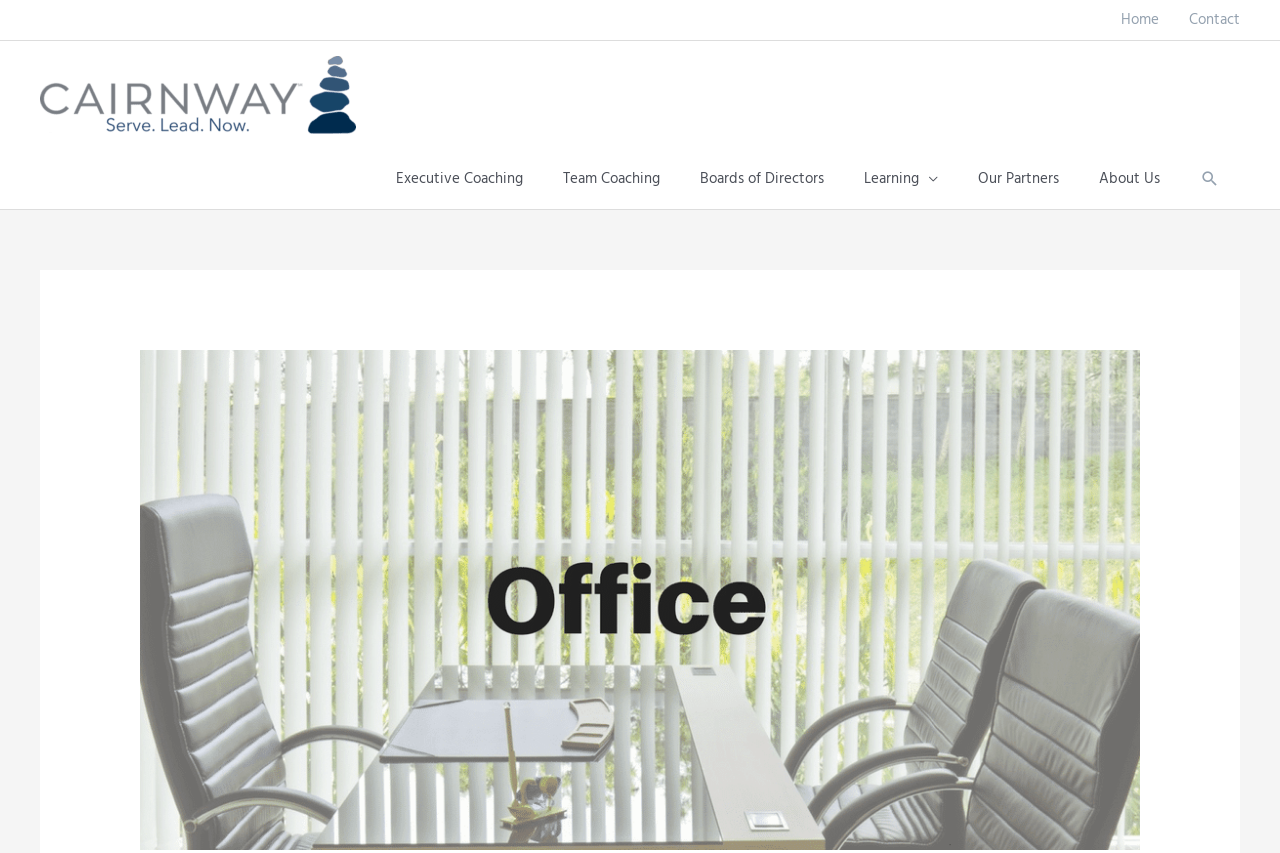Can you find the bounding box coordinates for the element that needs to be clicked to execute this instruction: "search for something"? The coordinates should be given as four float numbers between 0 and 1, i.e., [left, top, right, bottom].

[0.938, 0.198, 0.953, 0.221]